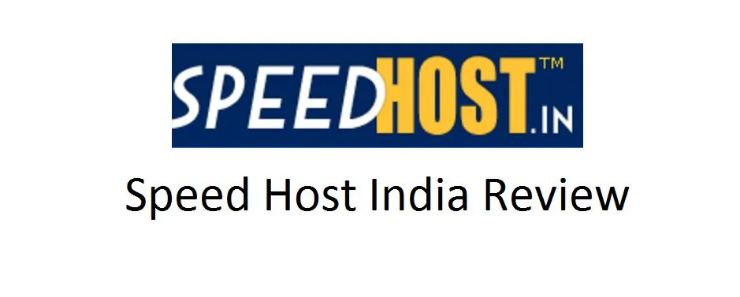Provide a thorough and detailed caption for the image.

The image features the logo of Speed Host India prominently displayed at the top, showcasing the name "SPEEDHOST" in bold blue letters, accompanied by the domain ".in". Below the logo, the text "Speed Host India Review" is presented in a clear, straightforward font, summarizing the focus of the content related to web hosting services provided by Speed Host in India. This review may discuss aspects such as reliability, pricing, and performance, catering to potential customers looking to evaluate their hosting options.